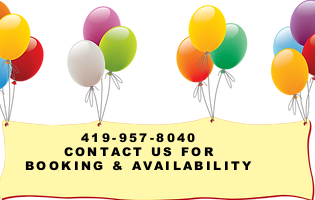Offer a meticulous description of the image.

The image features a vibrant and inviting design highlighting a phone number and a call to action. Colorful balloons in shades of purple, pink, yellow, green, and blue are displayed at the top corners, adding a celebratory feel. Below the balloons, a bold yellow banner displays the following text in striking black font: "419-957-8040 CONTACT US FOR BOOKING & AVAILABILITY." This visually appealing image is likely intended to attract attention for event bookings, emphasizing the importance of contacting for scheduling and confirming availability.